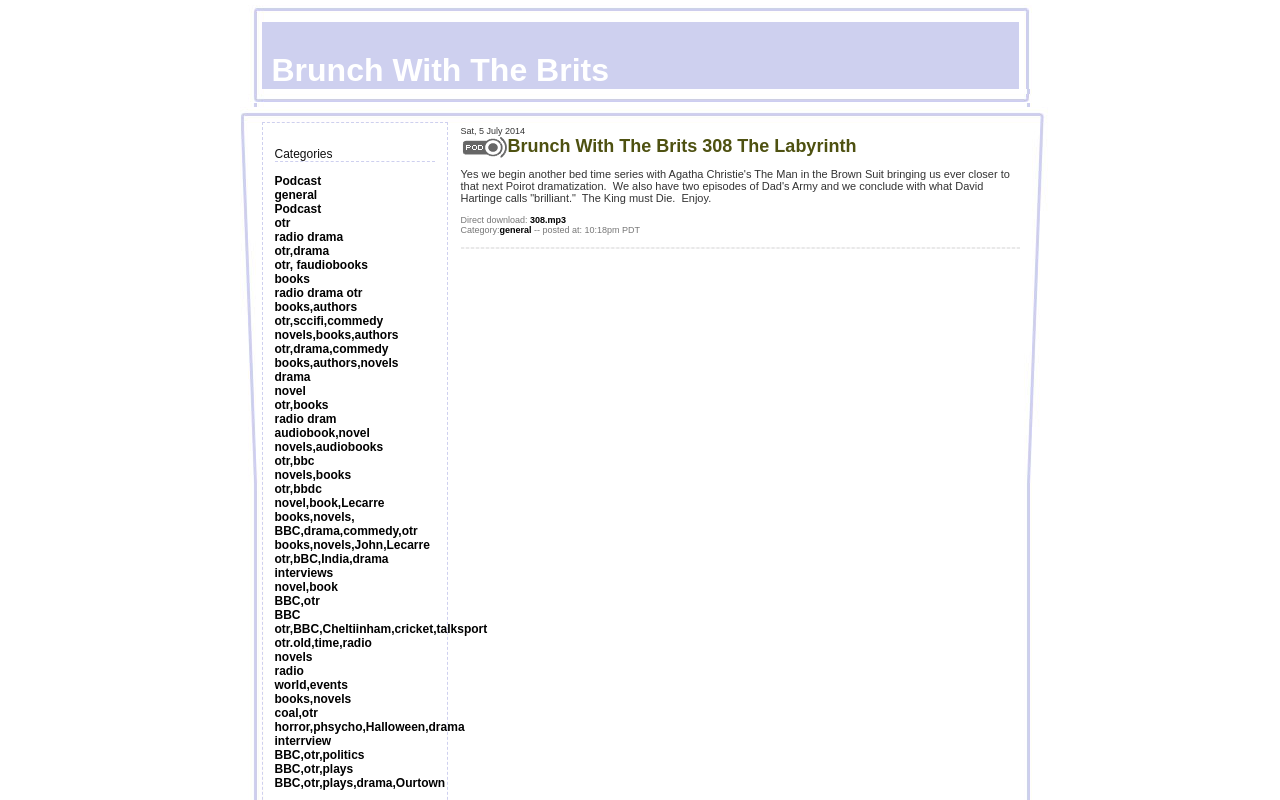What is the format of the downloadable file?
Using the information from the image, give a concise answer in one word or a short phrase.

mp3